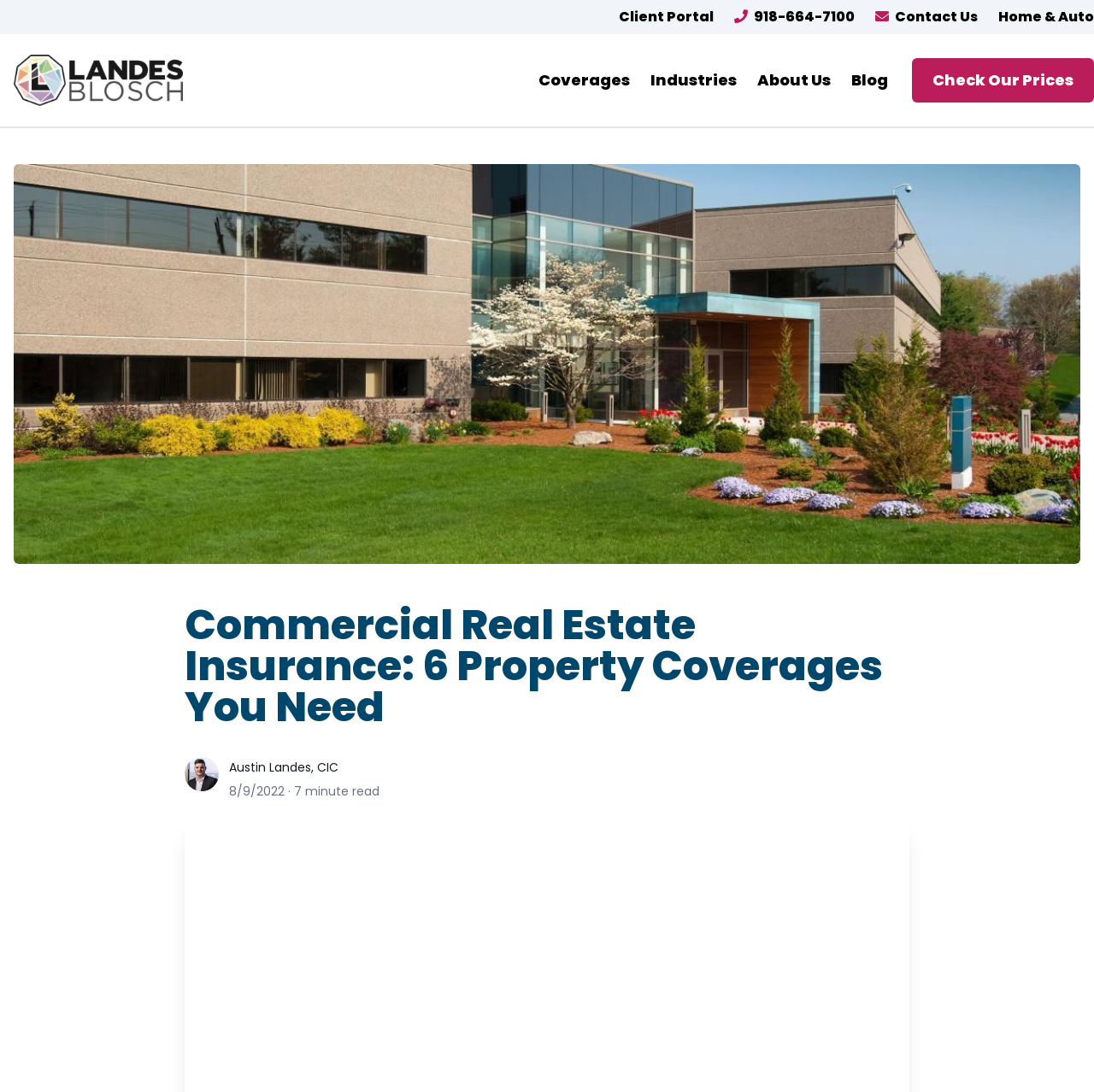Please determine the bounding box coordinates for the element that should be clicked to follow these instructions: "Read the blog".

[0.769, 0.063, 0.821, 0.085]